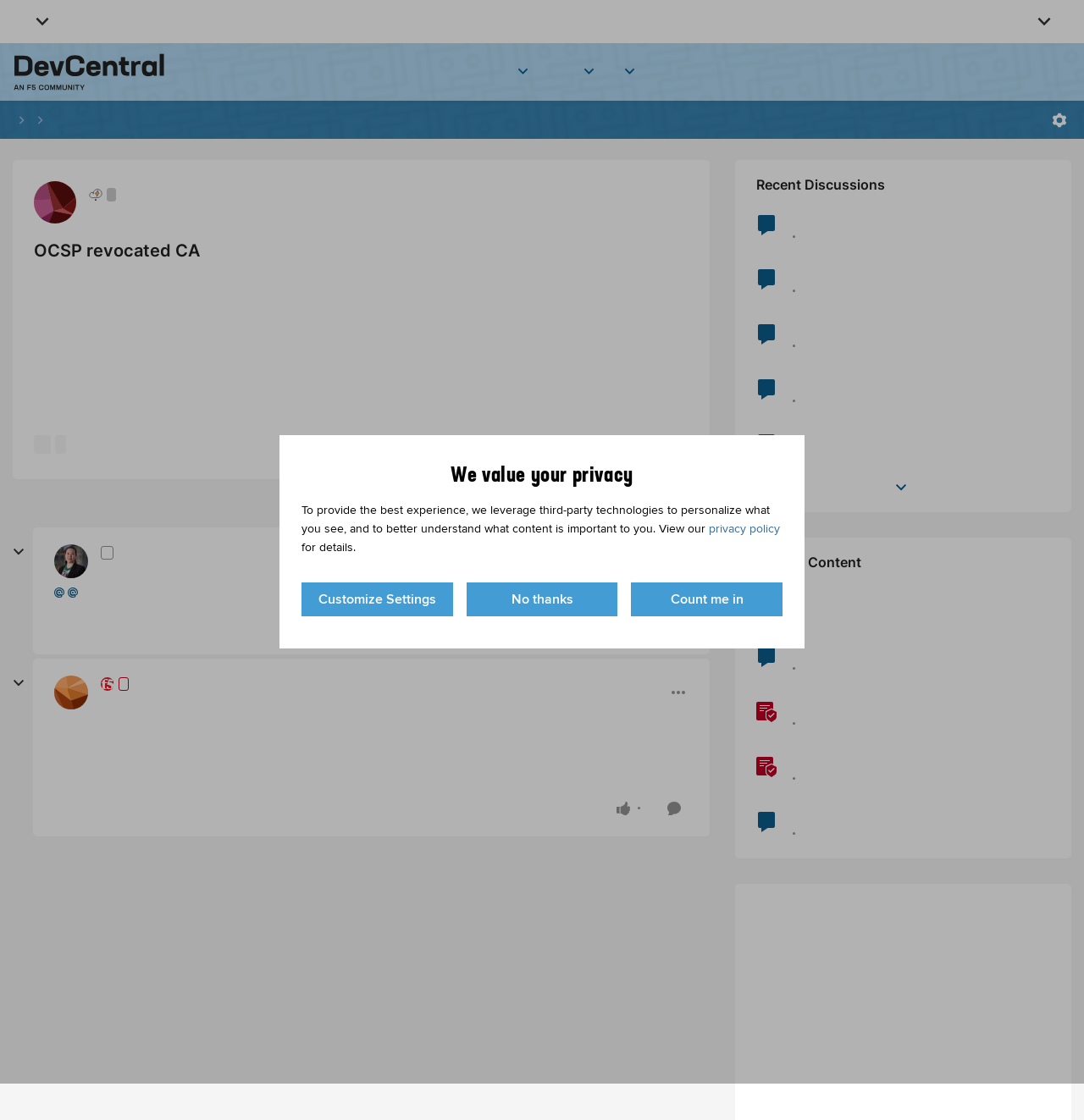What is the name of the forum discussion?
From the screenshot, provide a brief answer in one word or phrase.

OCSP revocated CA